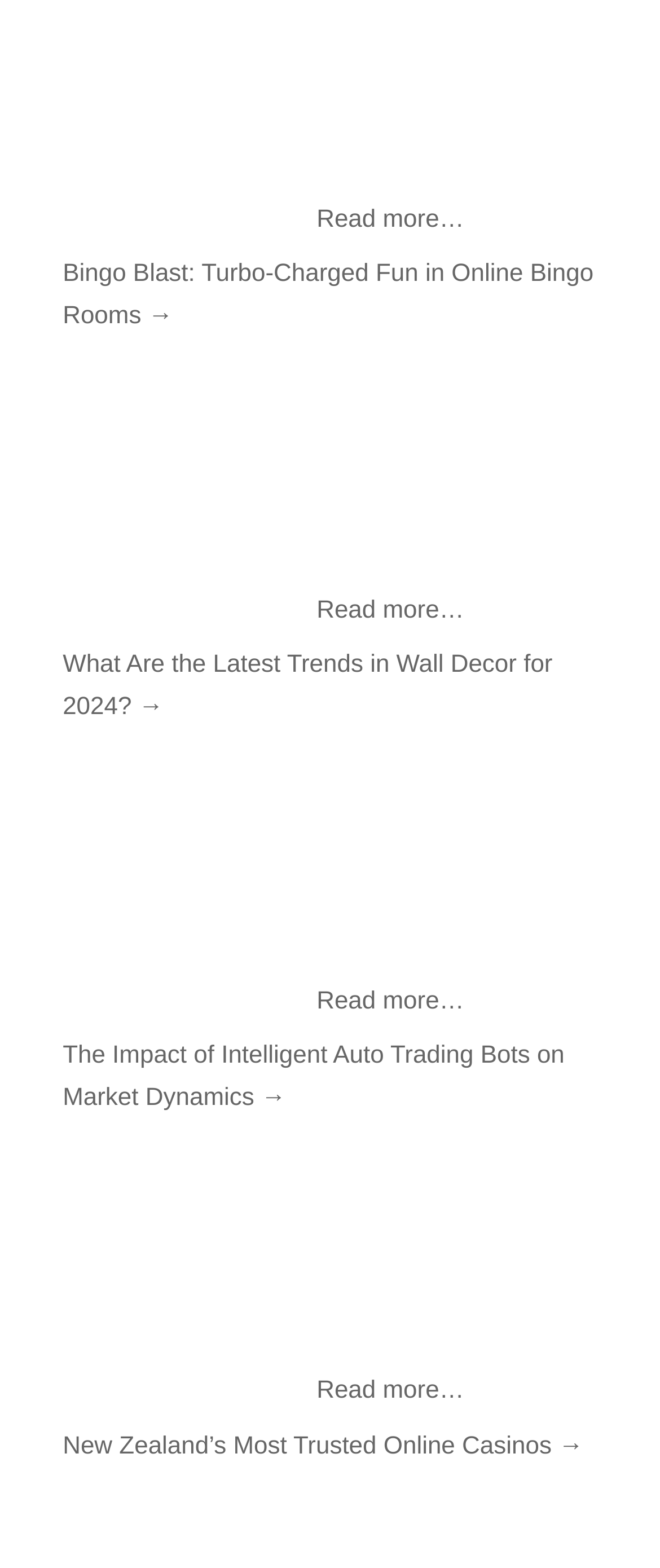Please analyze the image and provide a thorough answer to the question:
Are all articles related to online games?

I looked at the topics of the articles on the webpage. While some articles are related to online games, such as Bingo Blast and New Zealand’s Most Trusted Online Casinos, others are not, such as What Are the Latest Trends in Wall Decor for 2024? and The Impact of Intelligent Auto Trading Bots on Market Dynamics. Therefore, not all articles are related to online games.